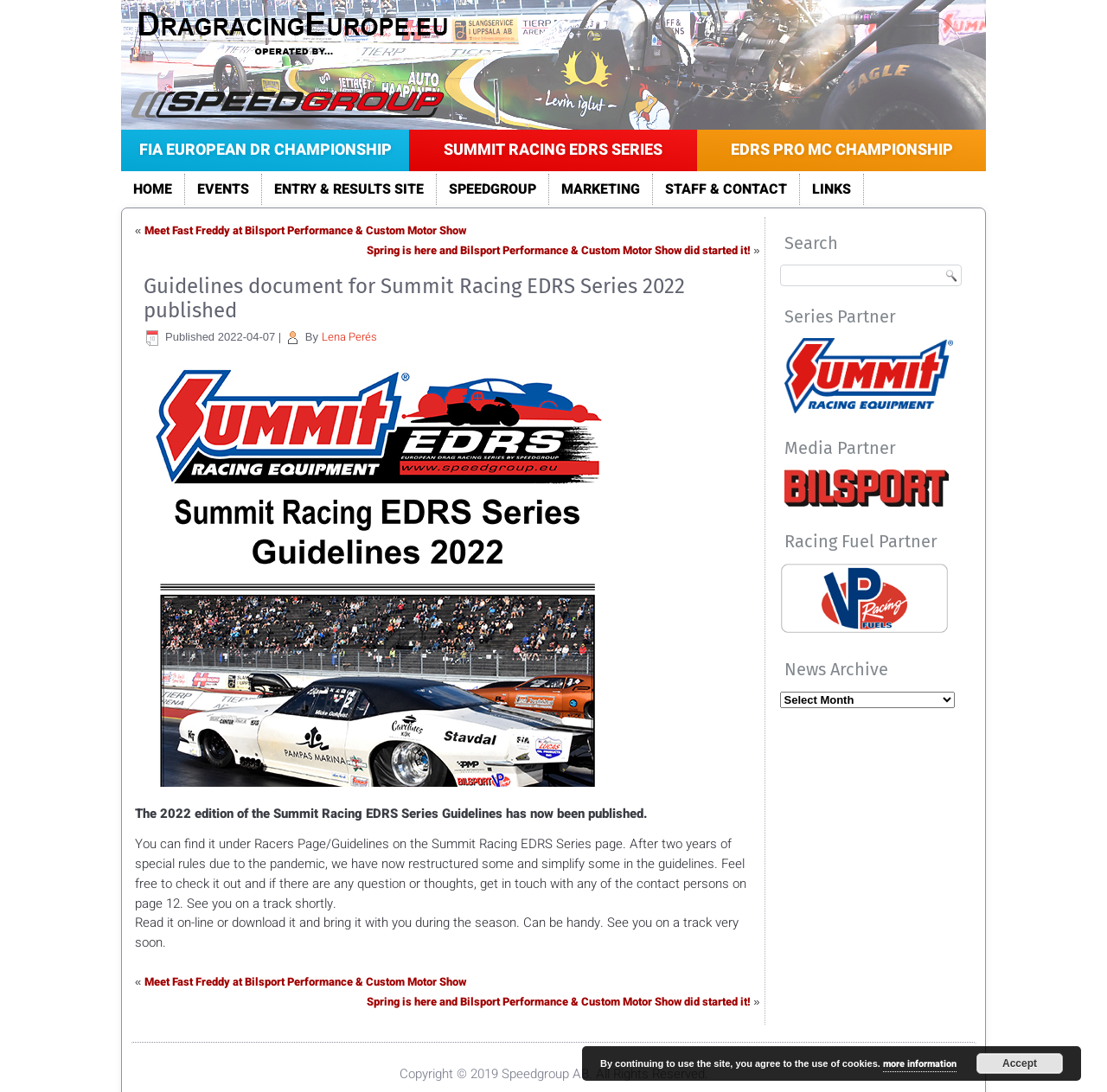What is the name of the championship?
Please look at the screenshot and answer in one word or a short phrase.

FIA EUROPEAN DR CHAMPIONSHIP